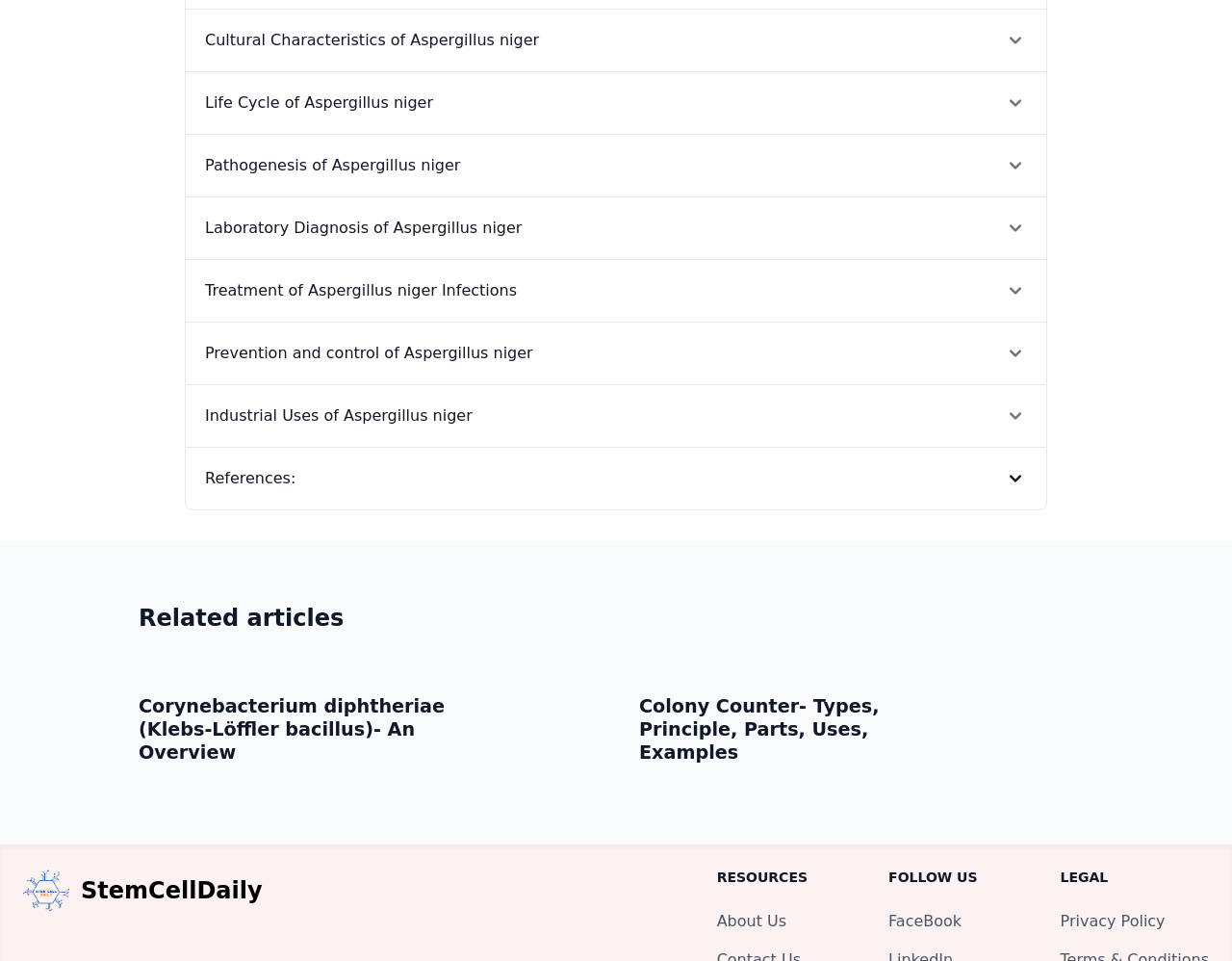Provide the bounding box for the UI element matching this description: "Cultural Characteristics of Aspergillus niger".

[0.151, 0.009, 0.849, 0.074]